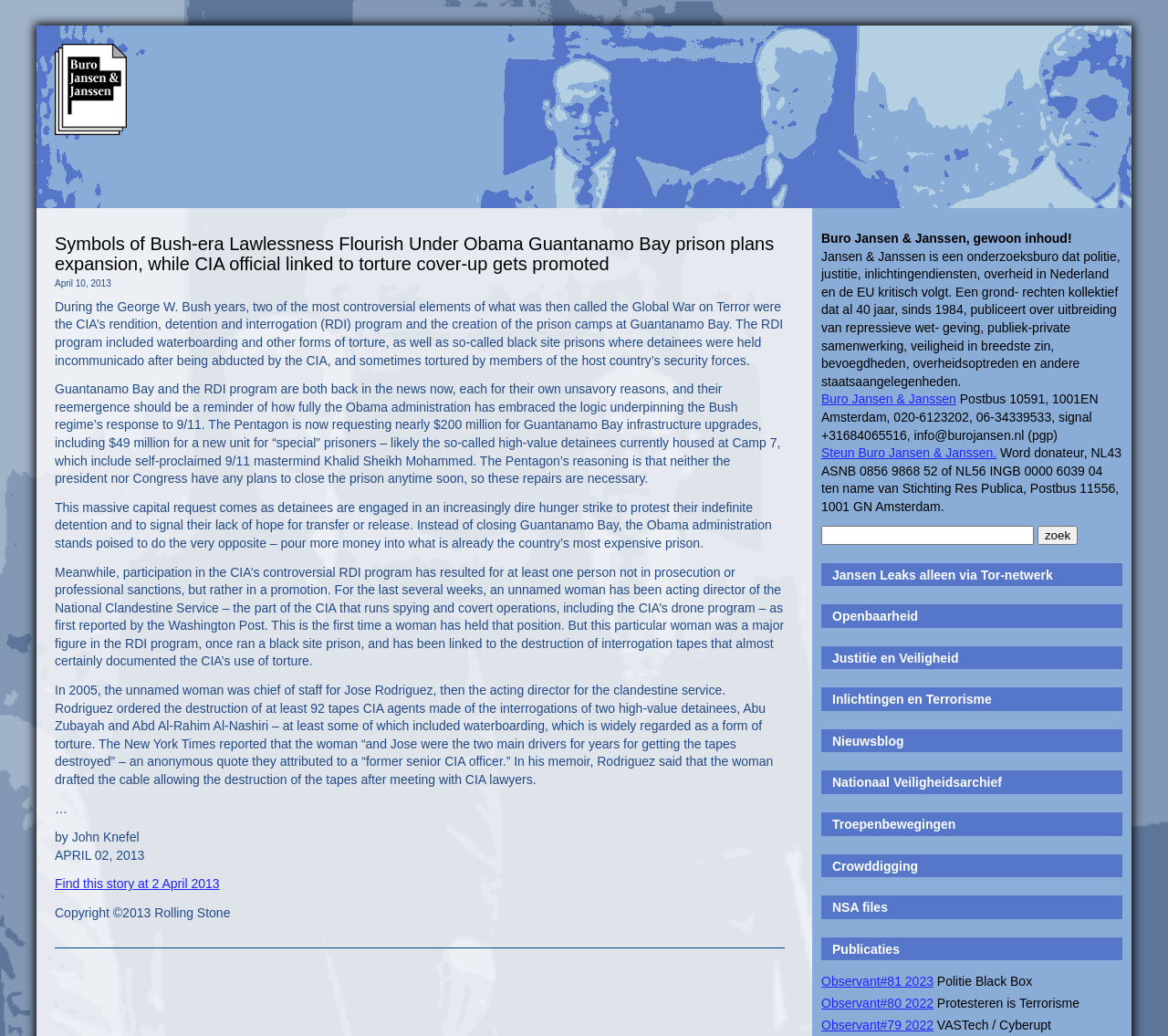Produce a meticulous description of the webpage.

The webpage is about Buro Jansen & Janssen, a research bureau that critically follows the police, justice, intelligence services, and government in the Netherlands and the EU. The page has a simple layout with a prominent title "Buro Jansen & Janssen, gewoon inhoud!" at the top center. Below the title, there is a brief description of the bureau's activities, stating that it has been publishing about the expansion of repressive legislation, public-private cooperation, security, and other state affairs for 40 years.

On the top left, there is a small image and a link. Below the description, there is a section with contact information, including a postal address, phone numbers, and an email address. Next to the contact information, there is a link to support the bureau.

The main content of the page is divided into several sections, each with a heading and a link. The sections include "Jansen Leaks alleen via Tor-netwerk", "Openbaarheid", "Justitie en Veiligheid", "Inlichtingen en Terrorisme", "Nieuwsblog", "Nationaal Veiligheidsarchief", "Troepenbewegingen", "Crowddigging", "NSA files", and "Publicaties". Each section has a brief description and a link to more information.

On the right side of the page, there is a search box with a "zoek" button. Below the search box, there are several links to news articles, including "Symbols of Bush-era Lawlessness Flourish Under Obama" and "Guantanamo Bay prison plans expansion, while CIA official linked to torture cover-up gets promoted". These articles appear to be related to the bureau's research topics.

At the bottom of the page, there are several links to publications, including "Observant#81 2023", "Observant#80 2022", and "Observant#79 2022", each with a brief description.